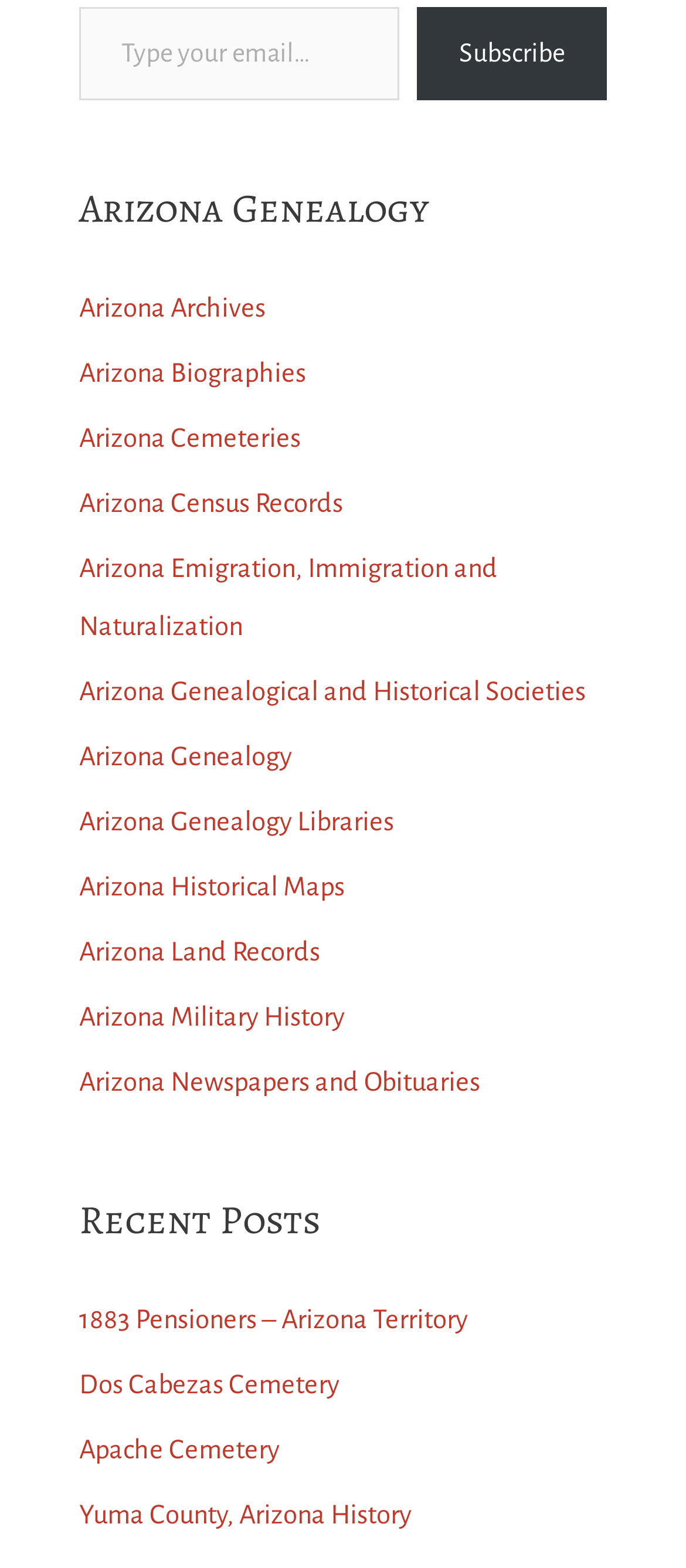Please reply with a single word or brief phrase to the question: 
How many links are under Arizona Genealogy?

9